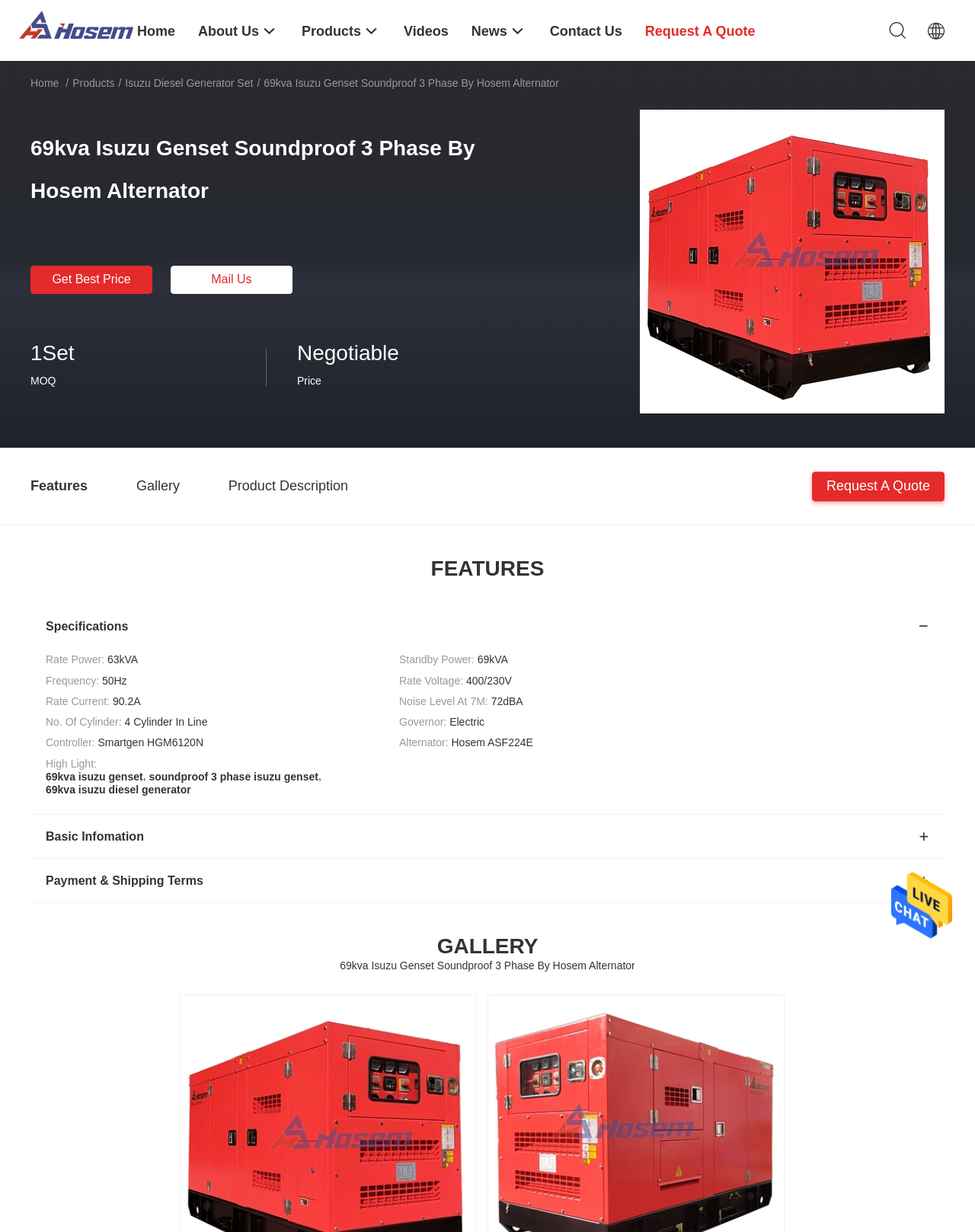Find the bounding box coordinates of the area to click in order to follow the instruction: "Get the best price by clicking the button".

[0.031, 0.216, 0.156, 0.239]